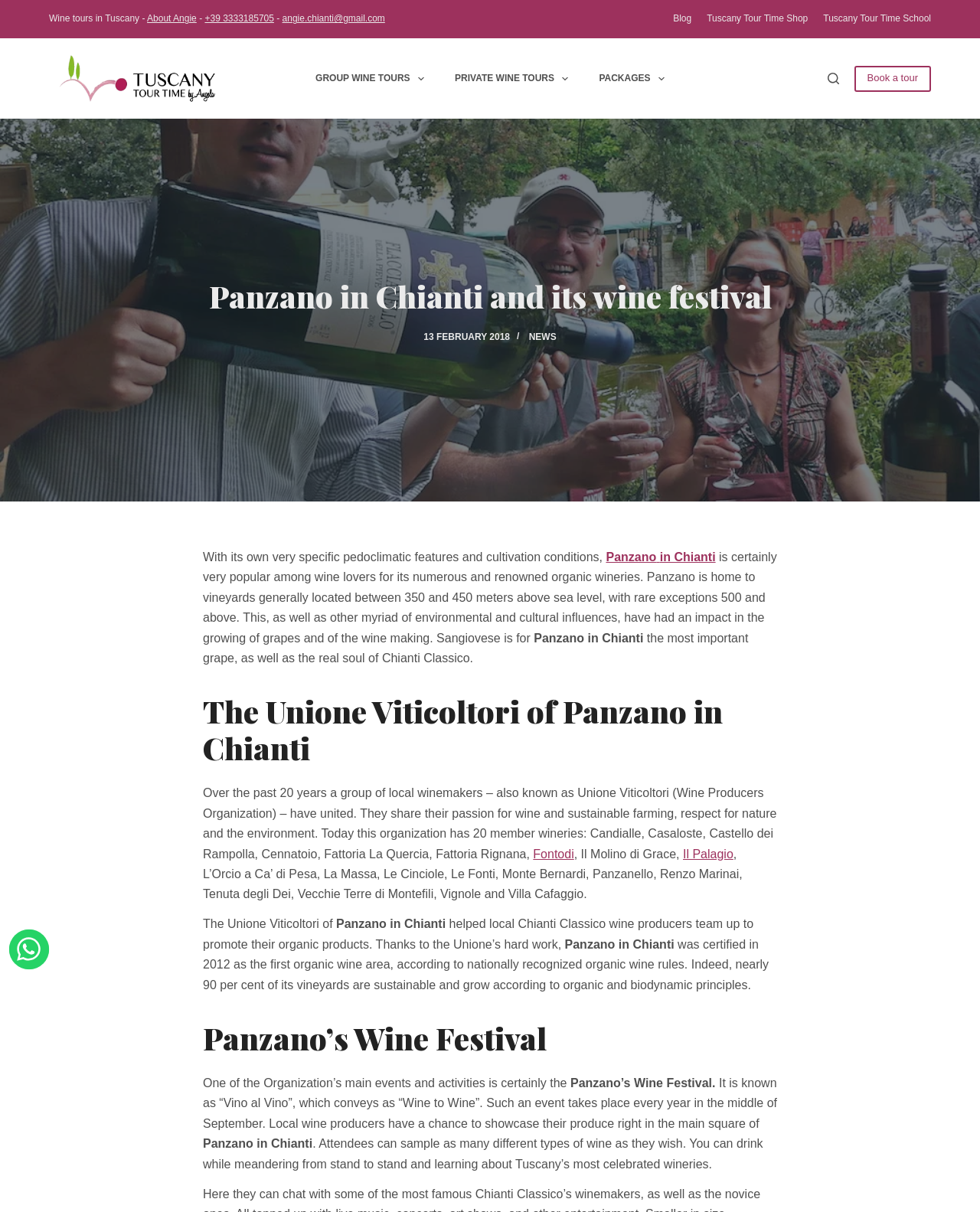Please find the bounding box coordinates in the format (top-left x, top-left y, bottom-right x, bottom-right y) for the given element description. Ensure the coordinates are floating point numbers between 0 and 1. Description: Yankton Area Chamber of Commerce

None